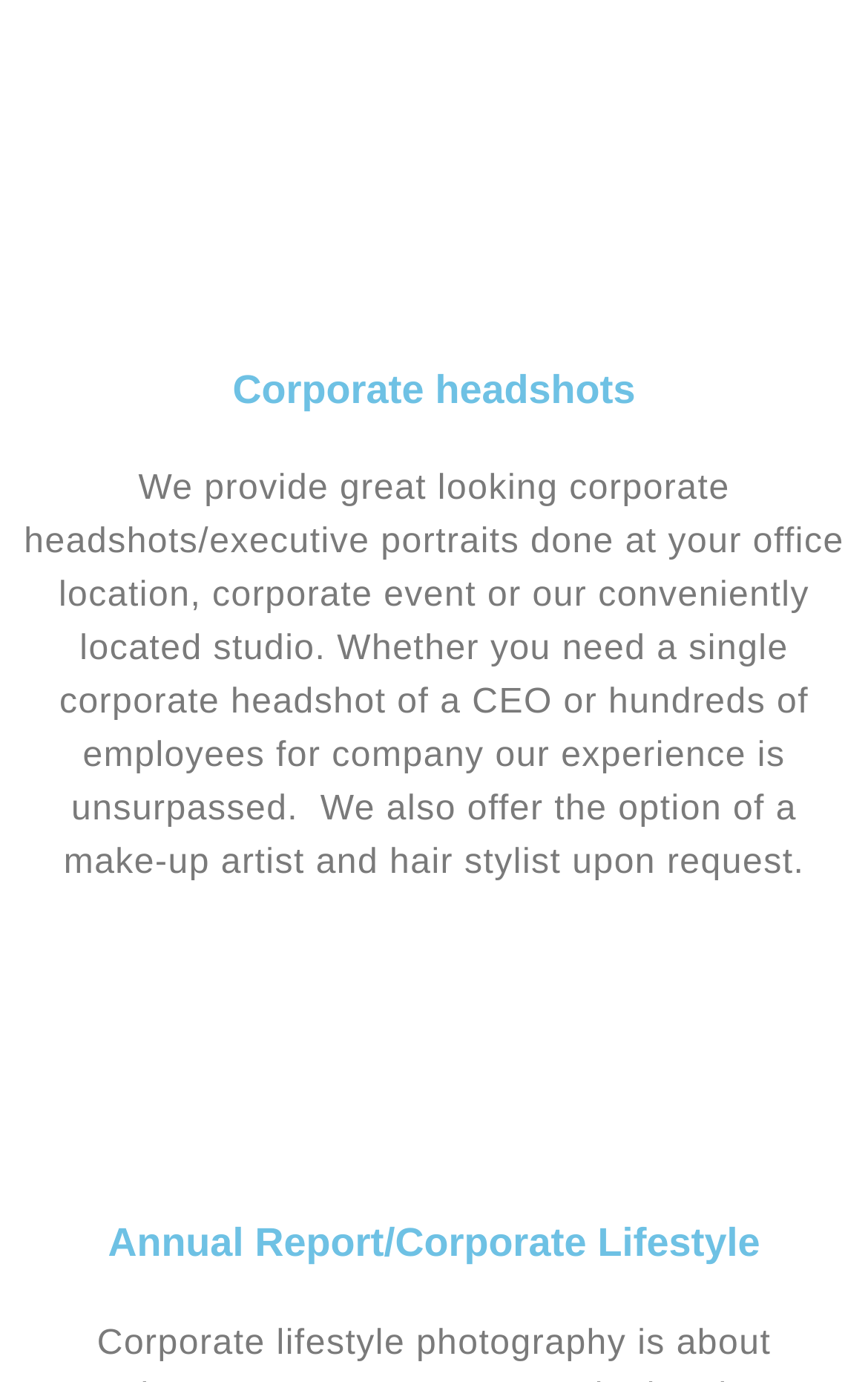Given the description of the UI element: "Corporate headshots", predict the bounding box coordinates in the form of [left, top, right, bottom], with each value being a float between 0 and 1.

[0.268, 0.266, 0.732, 0.298]